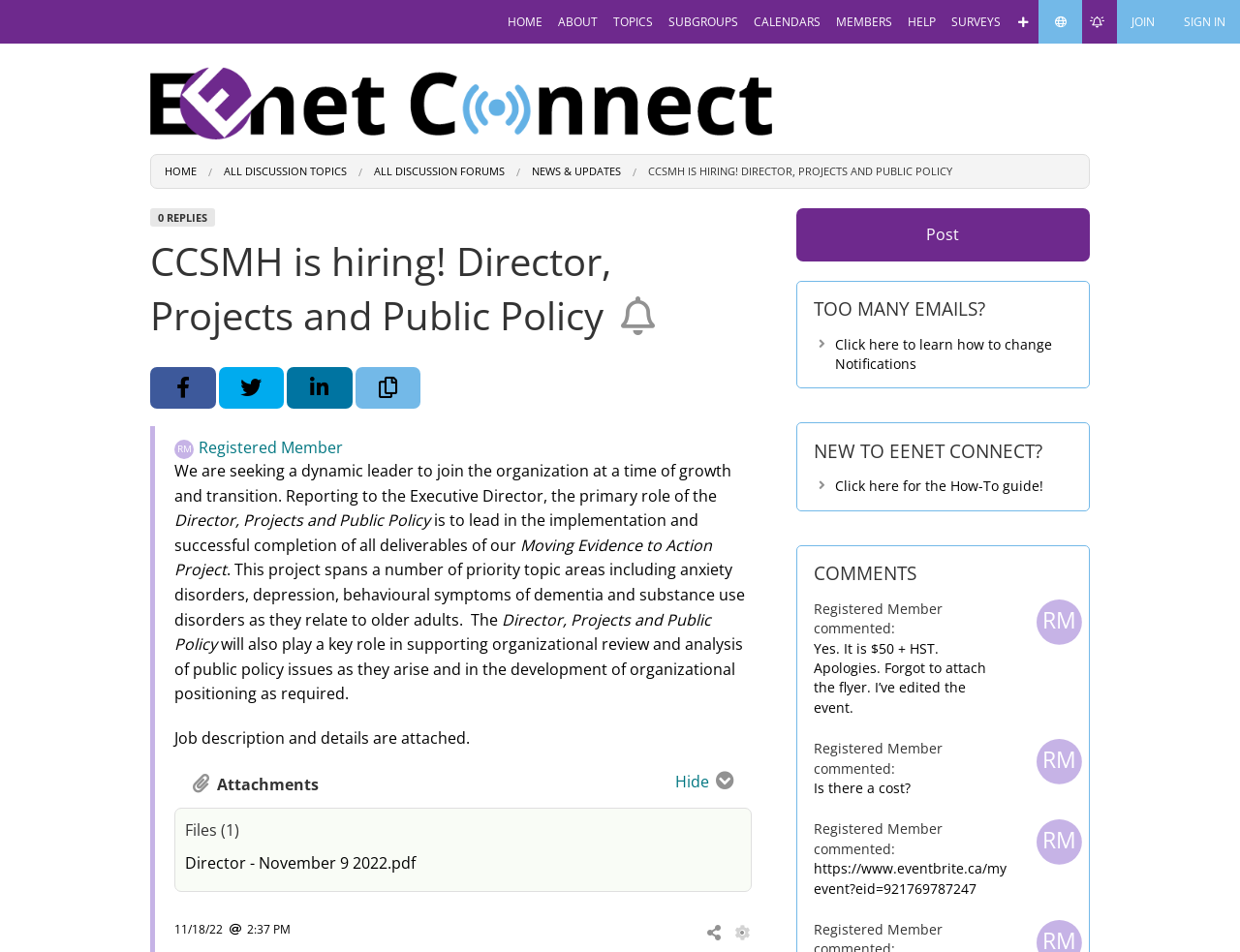Given the element description See All, identify the bounding box coordinates for the UI element on the webpage screenshot. The format should be (top-left x, top-left y, bottom-right x, bottom-right y), with values between 0 and 1.

None